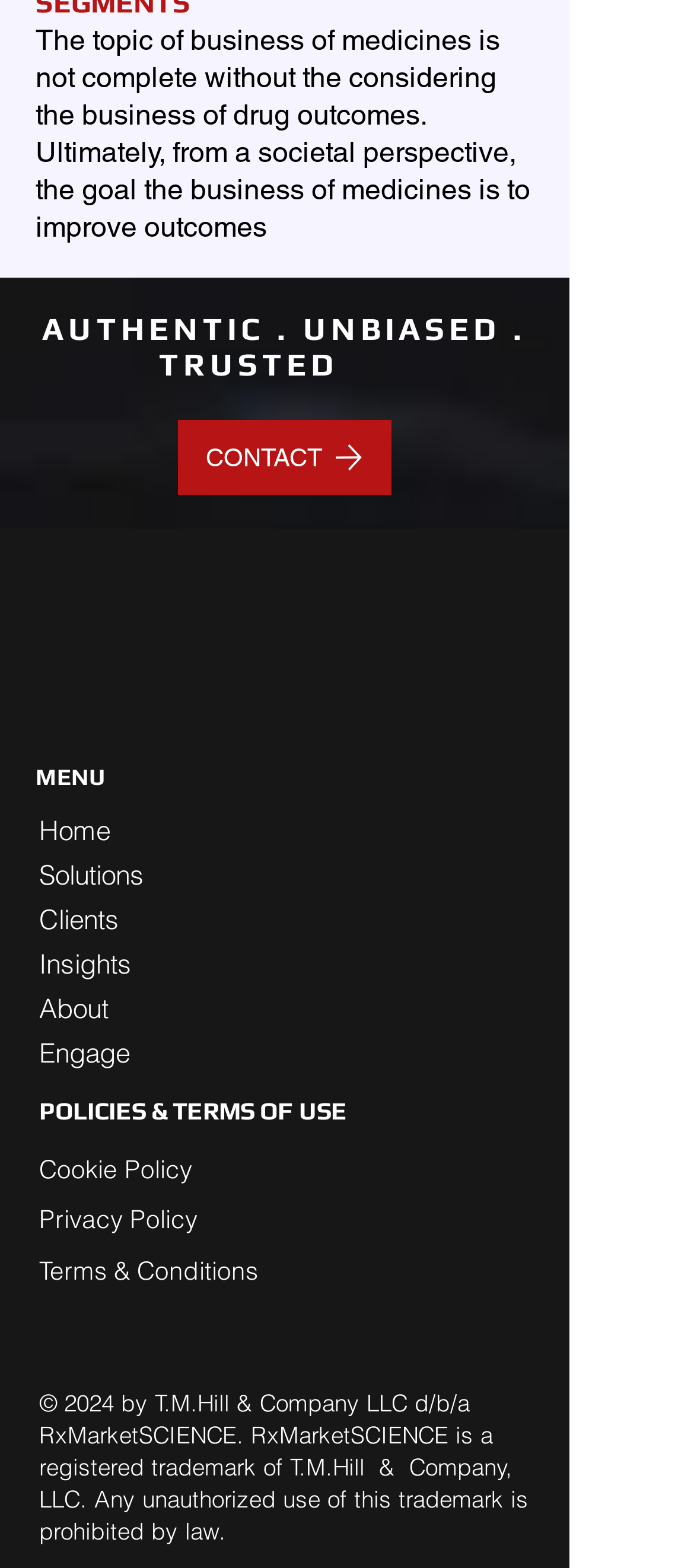Please provide the bounding box coordinates for the element that needs to be clicked to perform the following instruction: "click CONTACT". The coordinates should be given as four float numbers between 0 and 1, i.e., [left, top, right, bottom].

[0.256, 0.268, 0.564, 0.316]